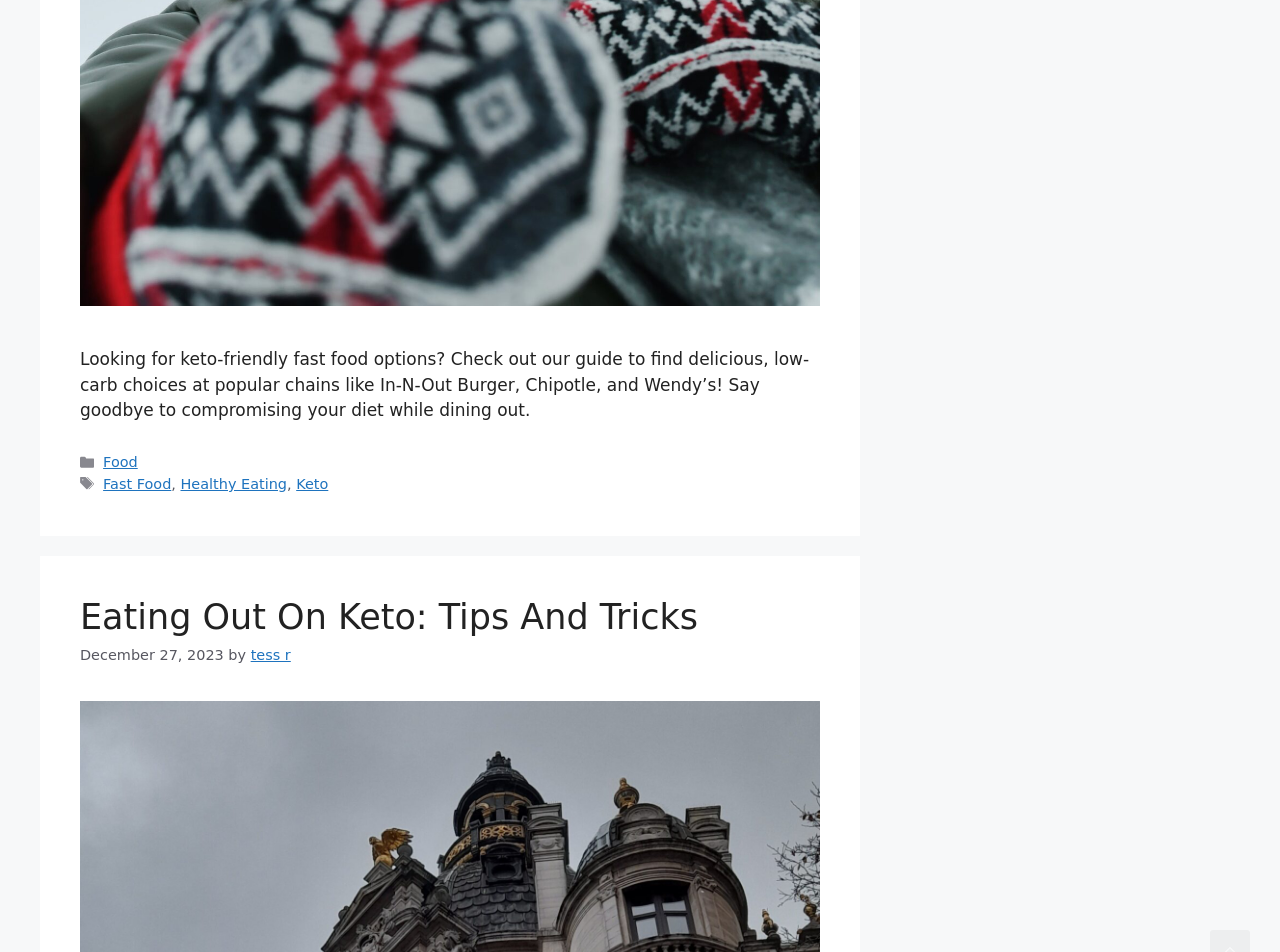What are the categories mentioned in the footer?
Using the image, provide a detailed and thorough answer to the question.

In the FooterAsNonLandmark element, there are two StaticText elements 'Categories' and 'Tags', which indicate the categories mentioned in the footer.